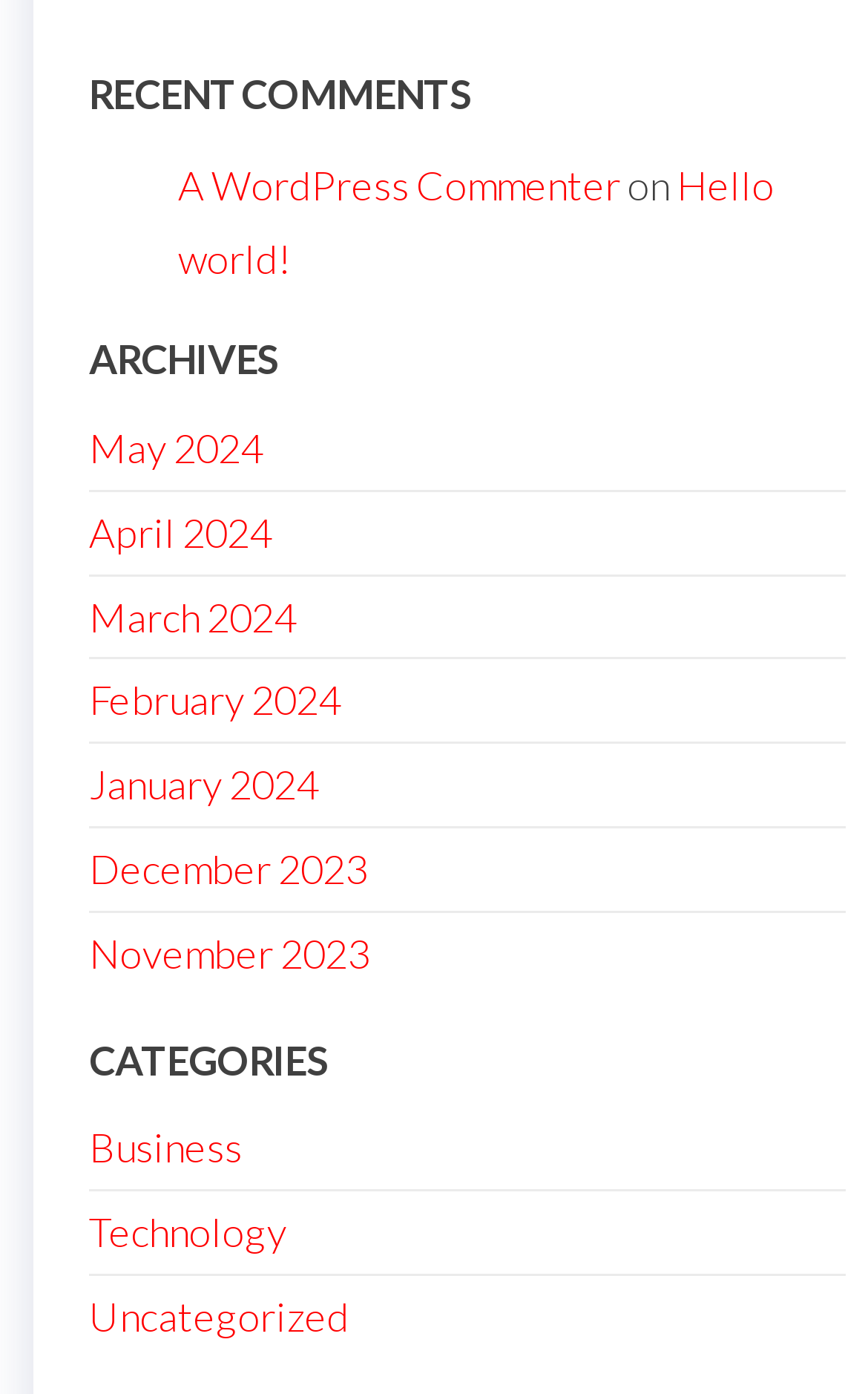Identify the bounding box of the UI component described as: "A WordPress Commenter".

[0.205, 0.116, 0.715, 0.151]